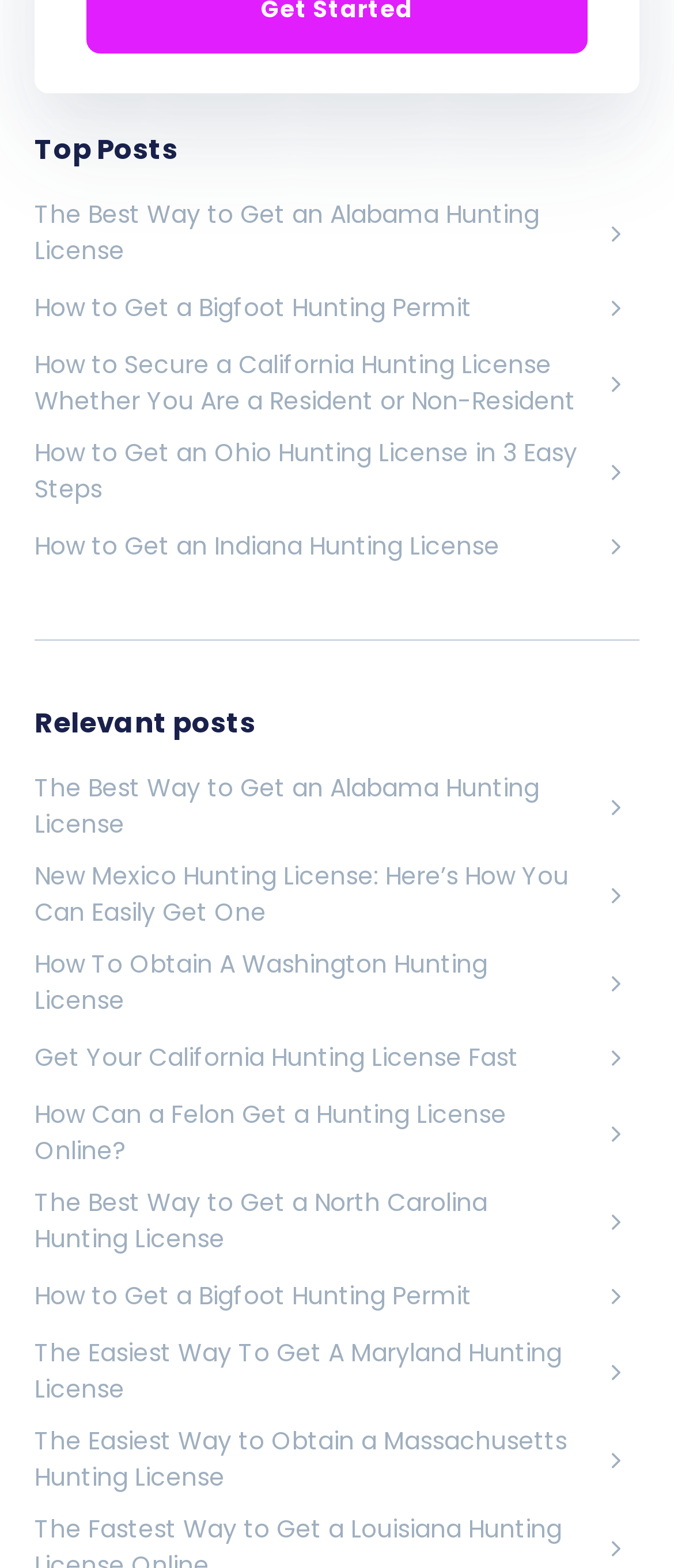Can you determine the bounding box coordinates of the area that needs to be clicked to fulfill the following instruction: "View about page"?

None